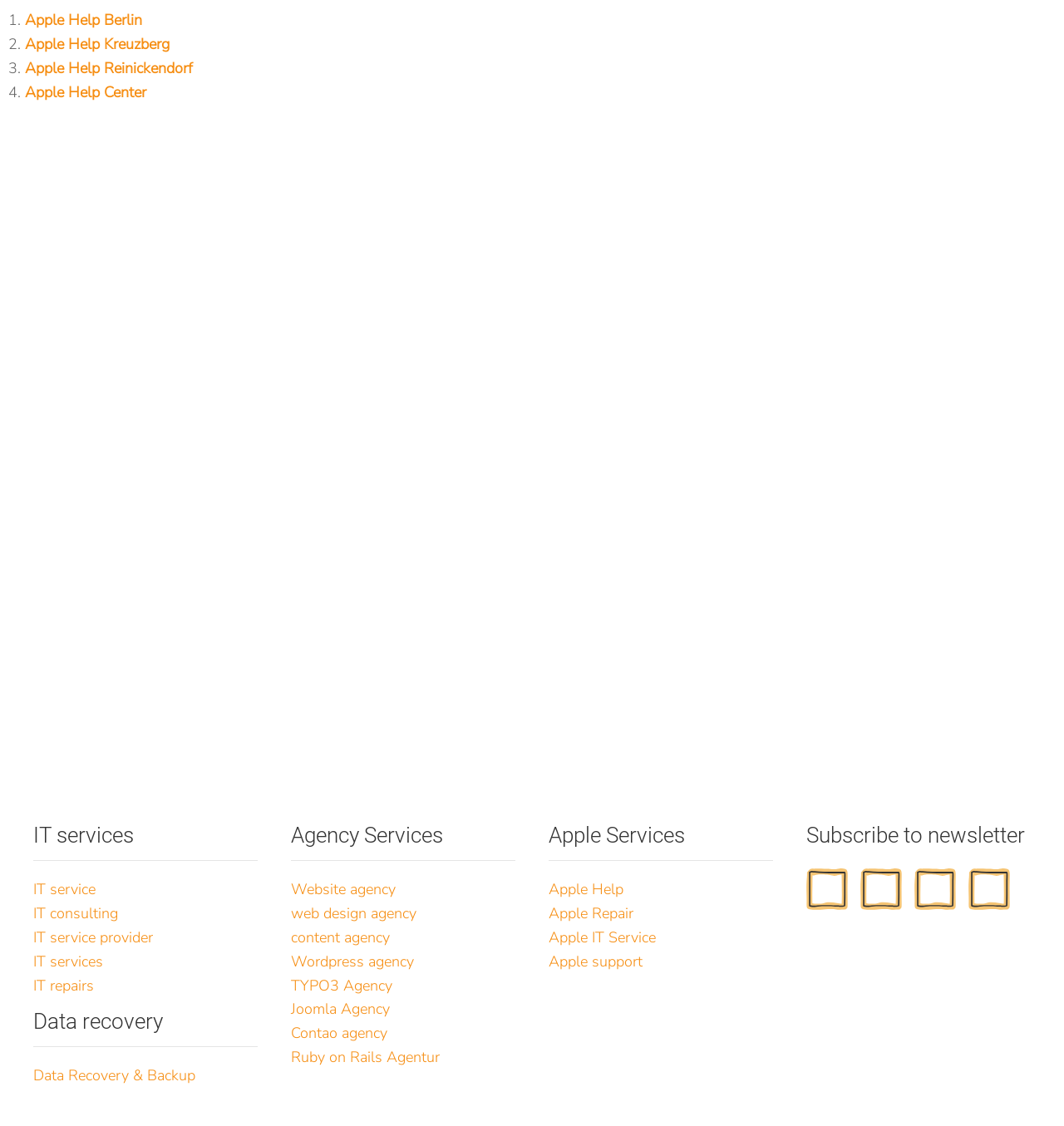What is the second link listed under Data recovery?
Based on the screenshot, respond with a single word or phrase.

Data Recovery & Backup